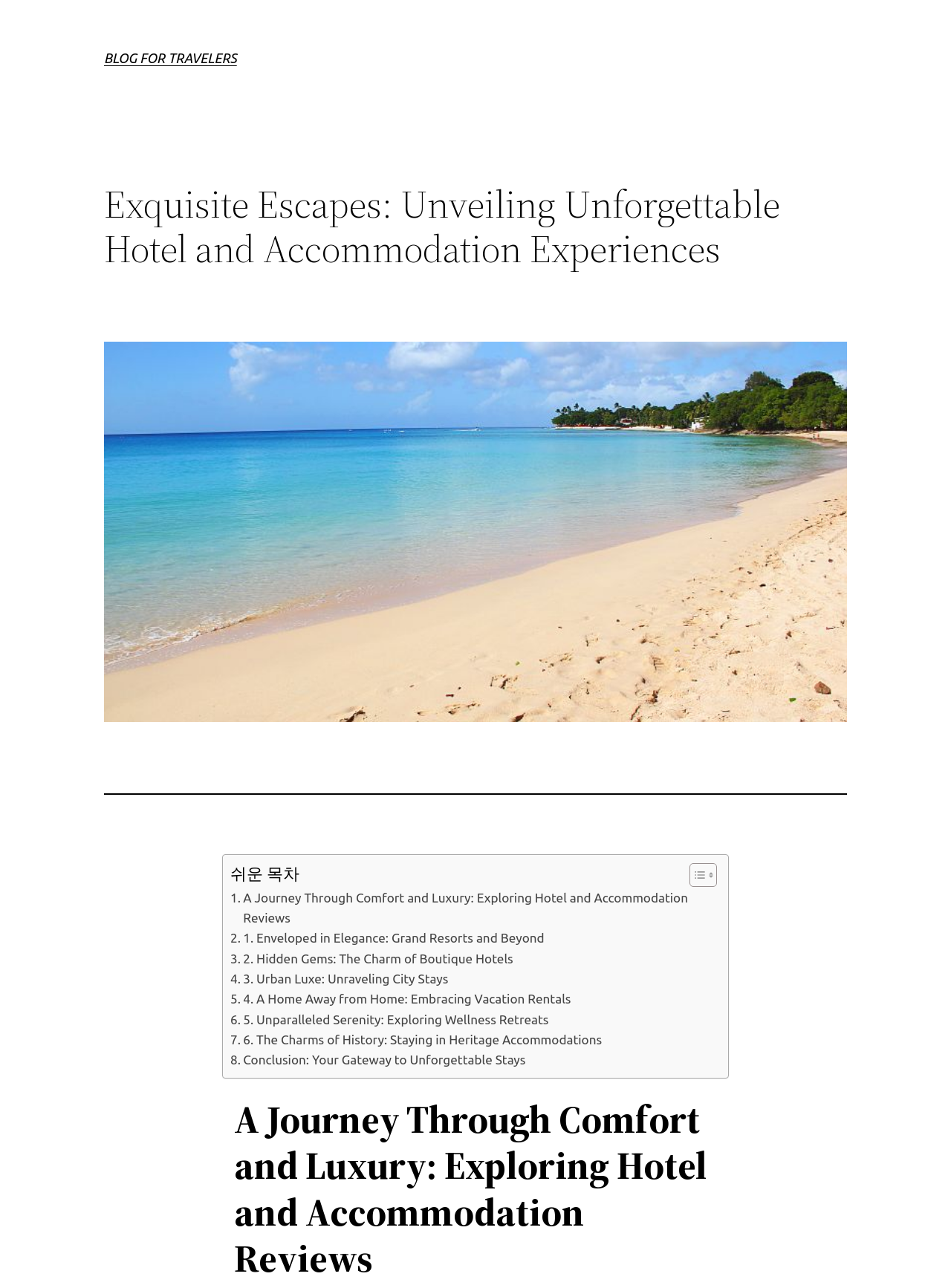Identify the bounding box of the UI element that matches this description: "BLOG FOR TRAVELERS".

[0.109, 0.039, 0.249, 0.051]